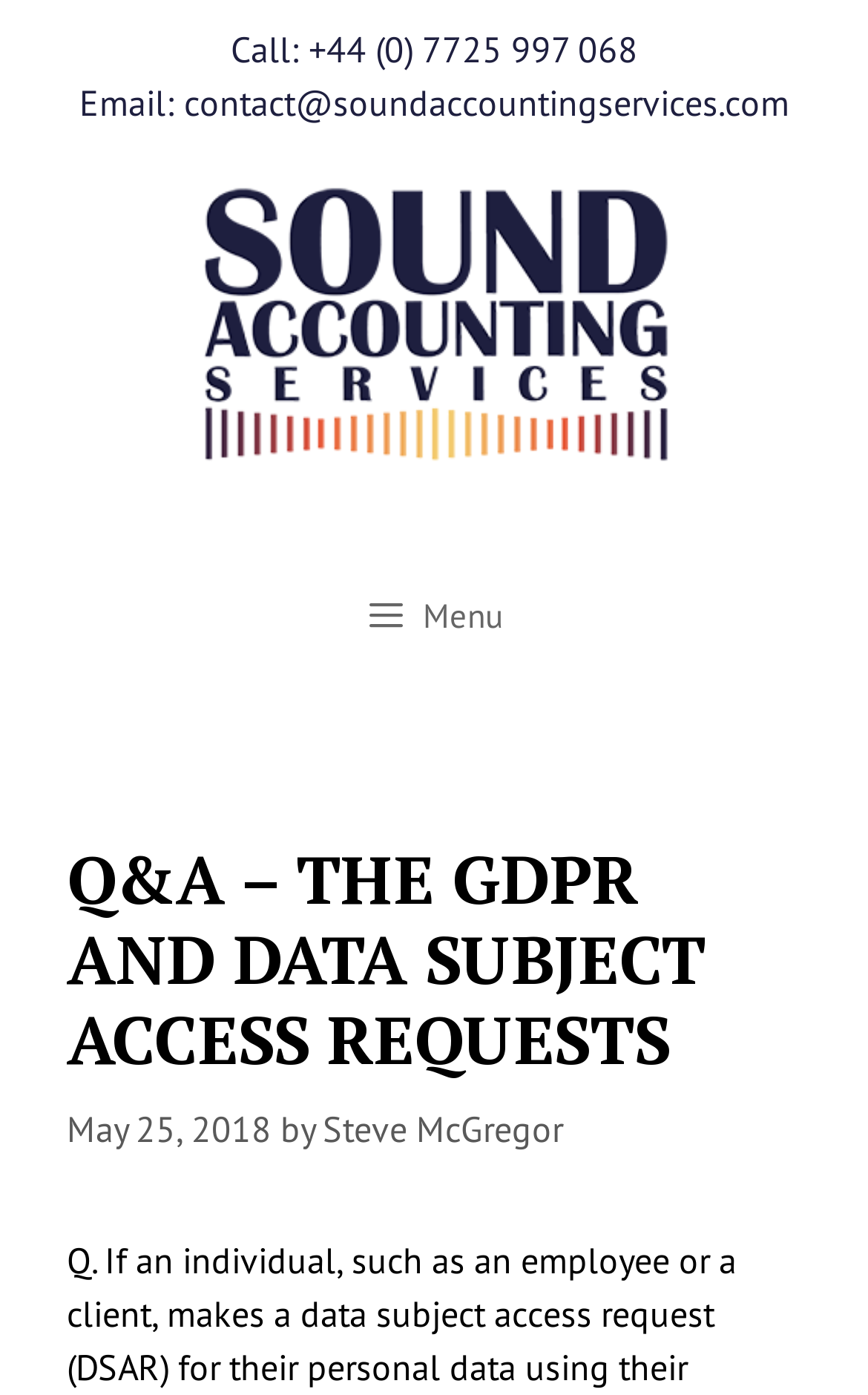Using the format (top-left x, top-left y, bottom-right x, bottom-right y), provide the bounding box coordinates for the described UI element. All values should be floating point numbers between 0 and 1: Email: contact@soundaccountingservices.com

[0.091, 0.057, 0.909, 0.089]